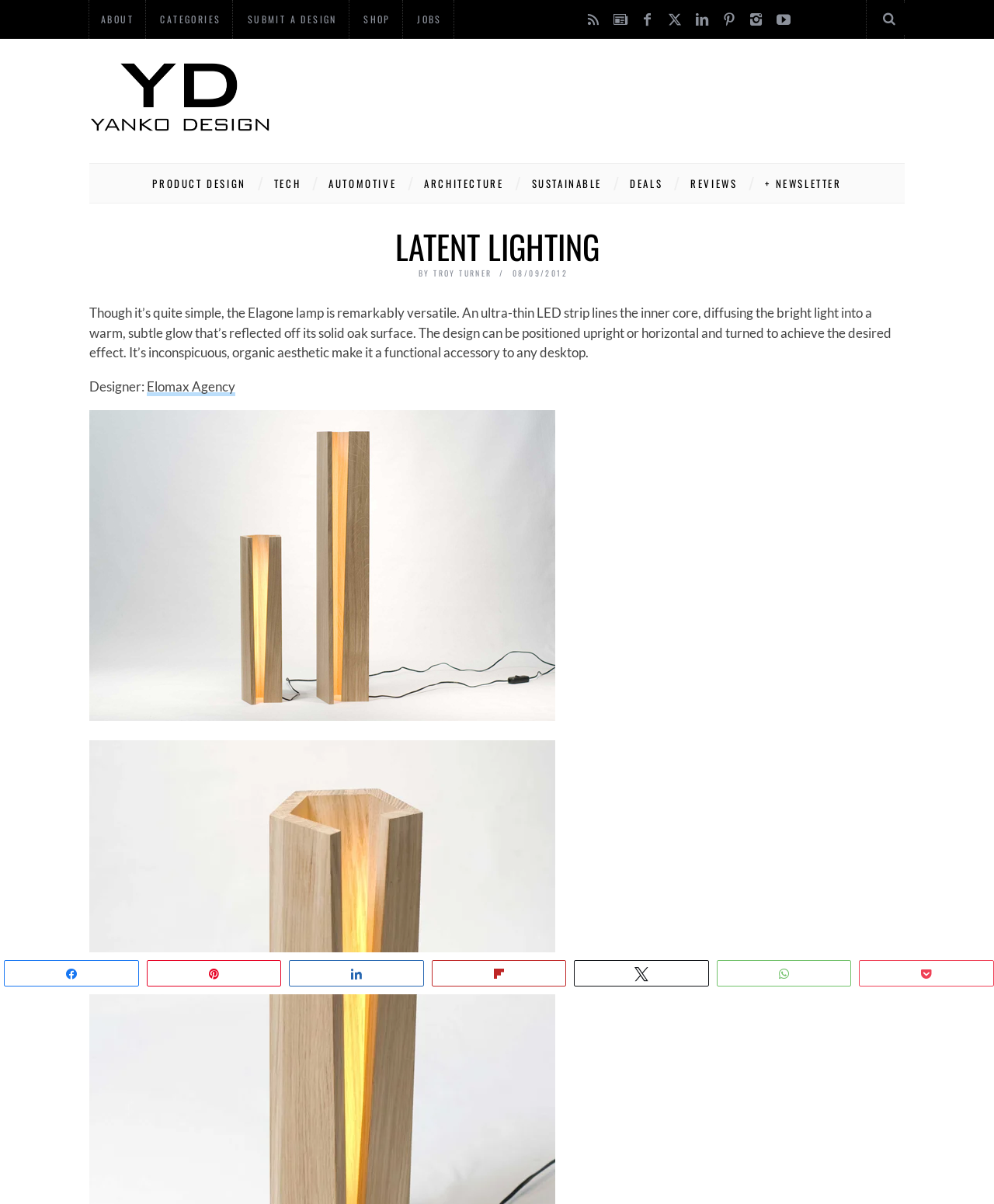Given the element description alt="Yanko Design on Google News", predict the bounding box coordinates for the UI element in the webpage screenshot. The format should be (top-left x, top-left y, bottom-right x, bottom-right y), and the values should be between 0 and 1.

[0.612, 0.003, 0.637, 0.023]